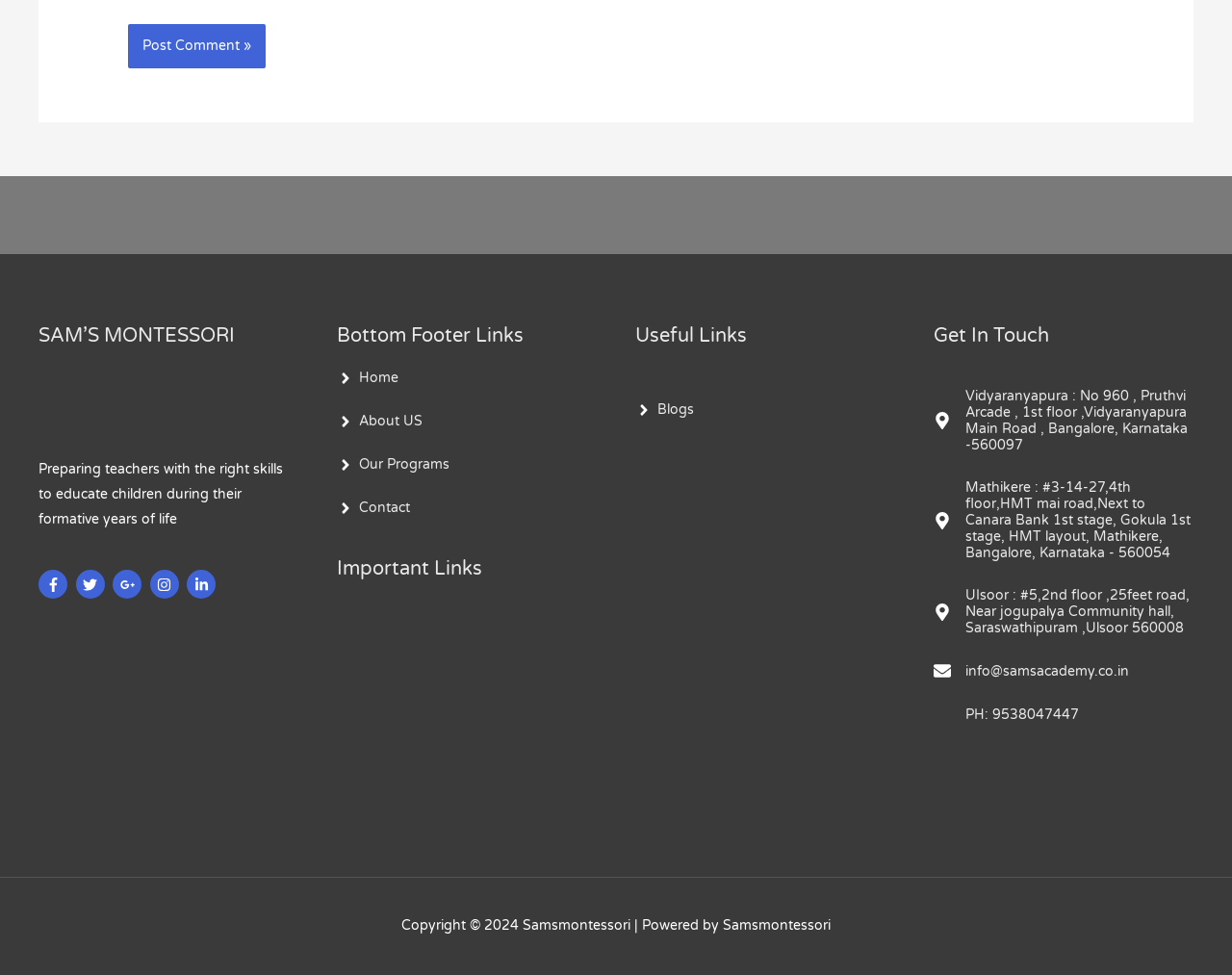Provide a one-word or brief phrase answer to the question:
What is the purpose of the academy?

Preparing teachers